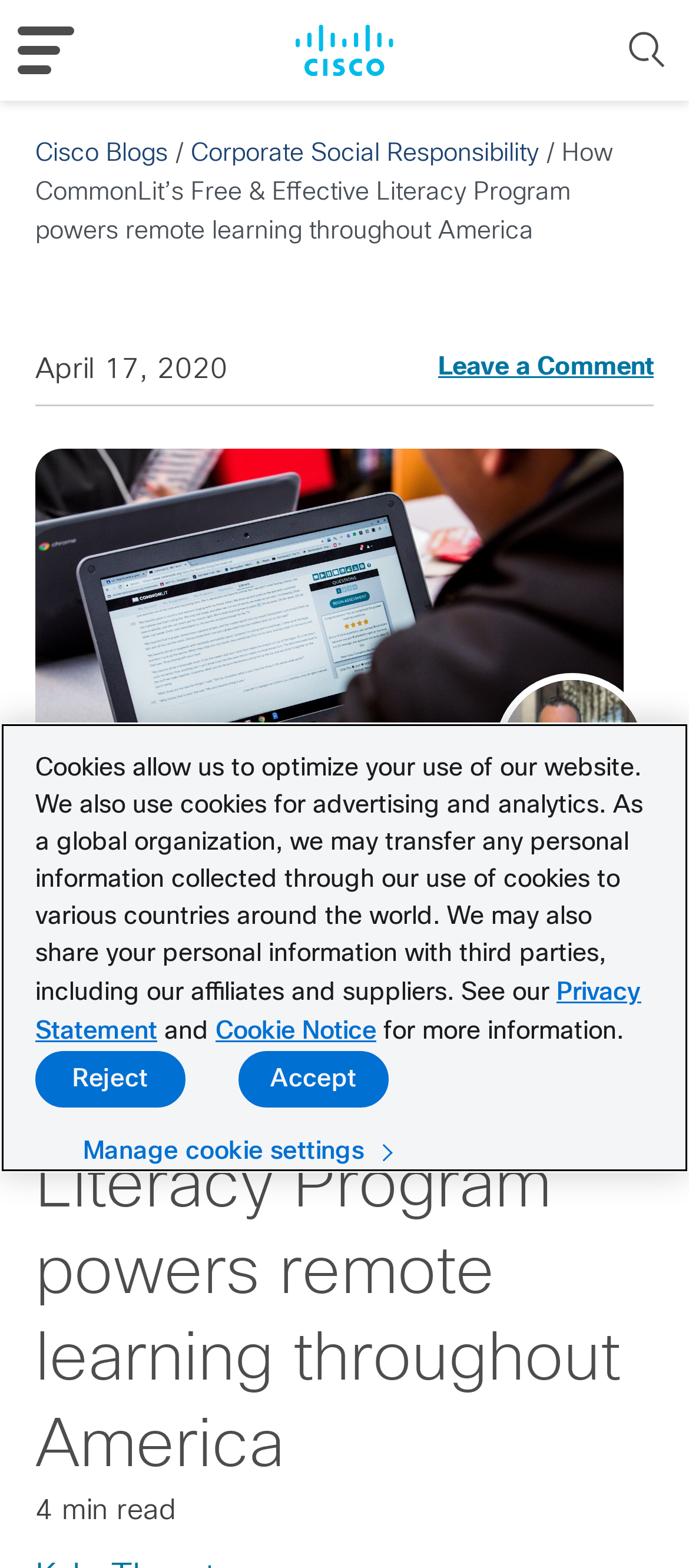Provide a short answer using a single word or phrase for the following question: 
What is the date of the article?

April 17, 2020